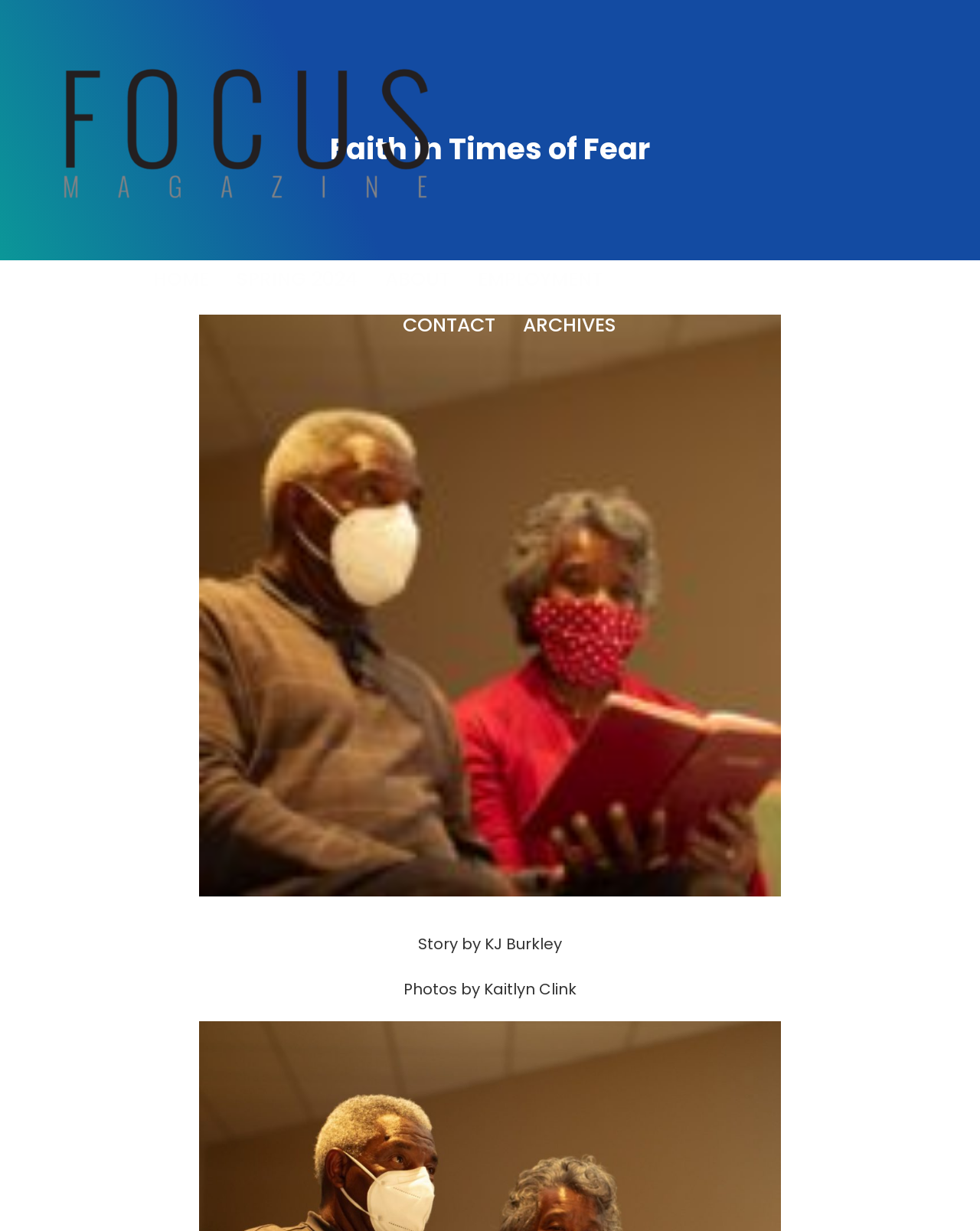Based on the element description: "alt="Focus Magazine"", identify the bounding box coordinates for this UI element. The coordinates must be four float numbers between 0 and 1, listed as [left, top, right, bottom].

[0.035, 0.014, 0.515, 0.179]